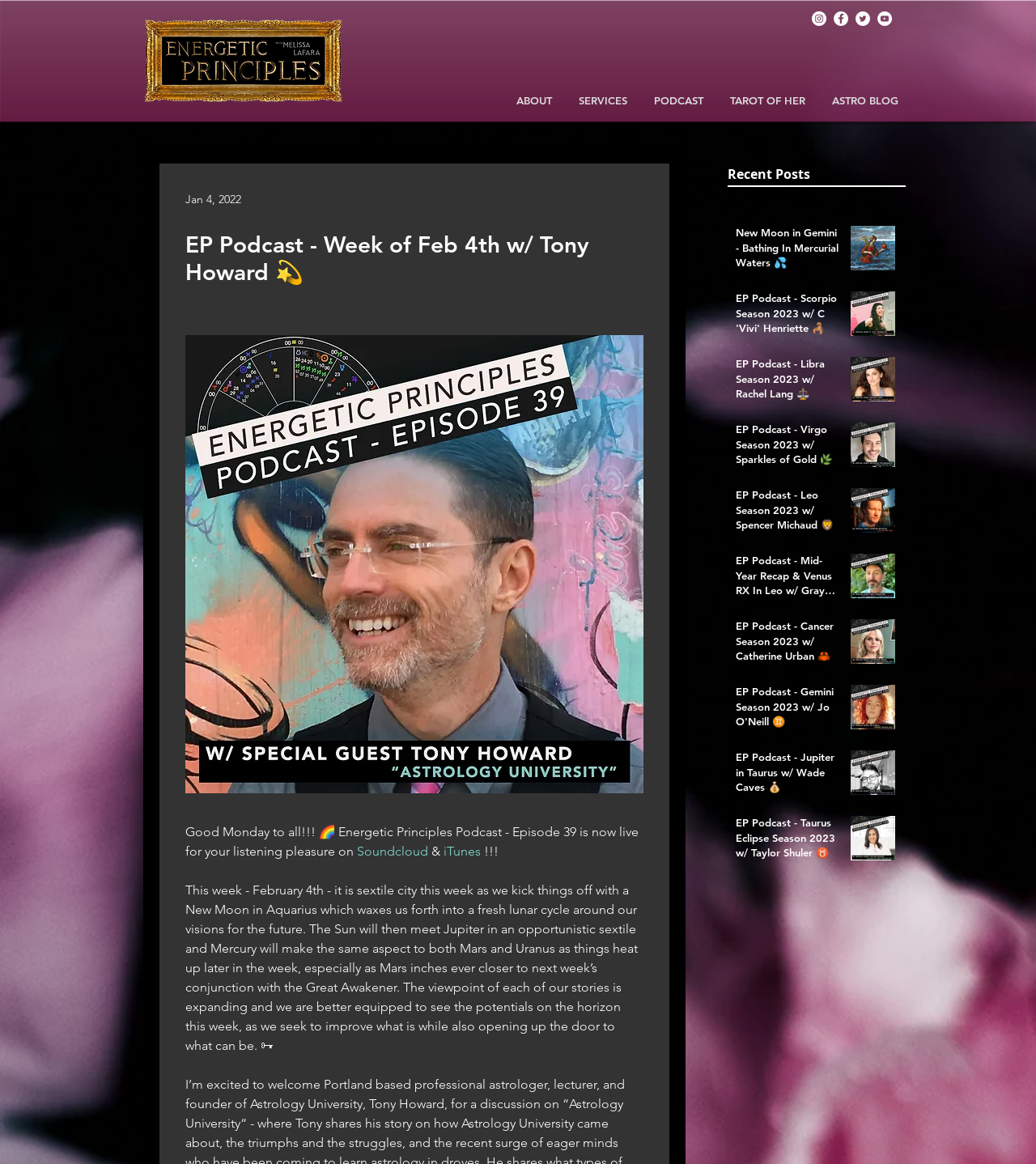Please determine the bounding box coordinates of the area that needs to be clicked to complete this task: 'Listen to the EP Podcast - Week of Feb 4th w/ Tony Howard'. The coordinates must be four float numbers between 0 and 1, formatted as [left, top, right, bottom].

[0.179, 0.288, 0.621, 0.682]